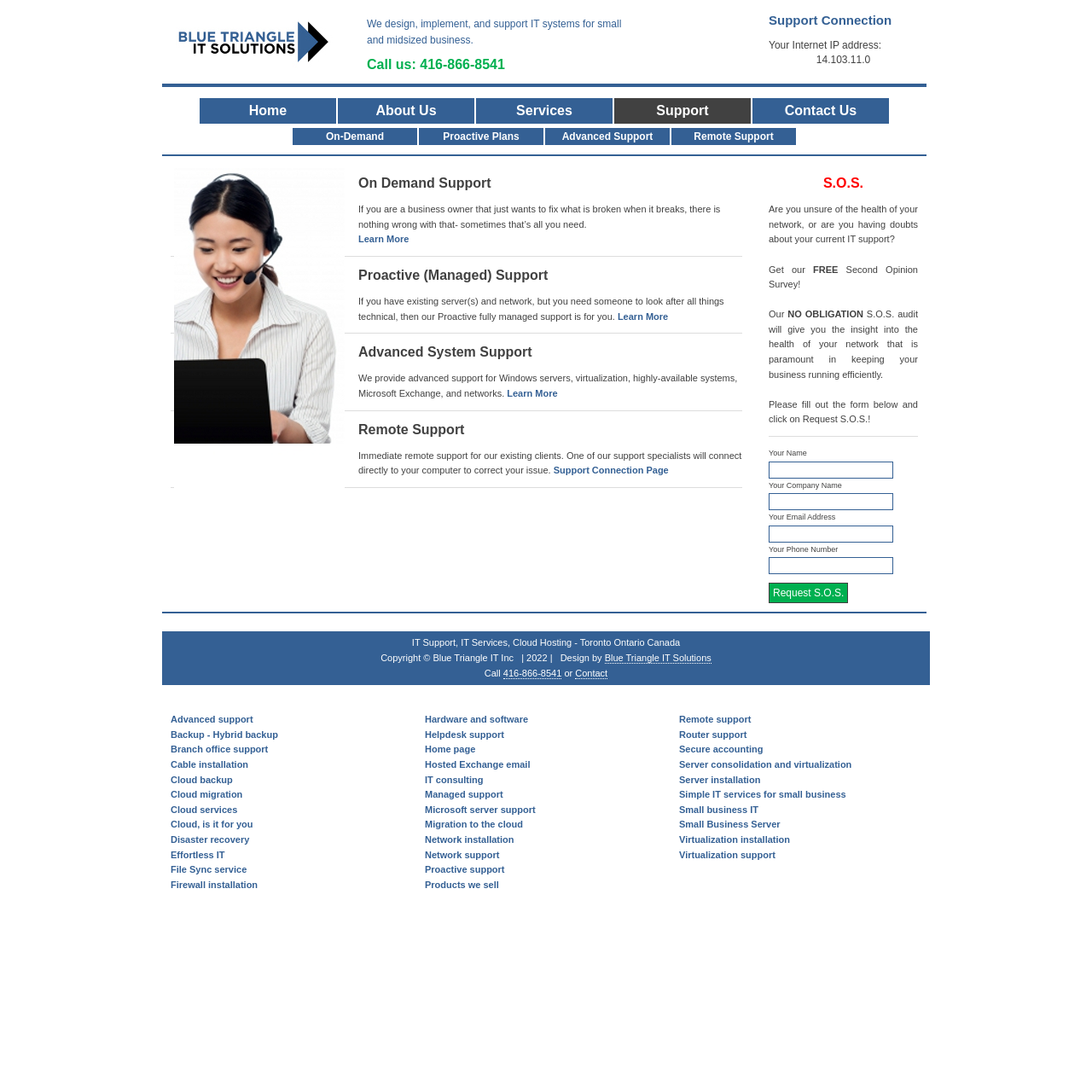Use a single word or phrase to answer the question: 
What is the company name?

Blue Triangle IT Solutions